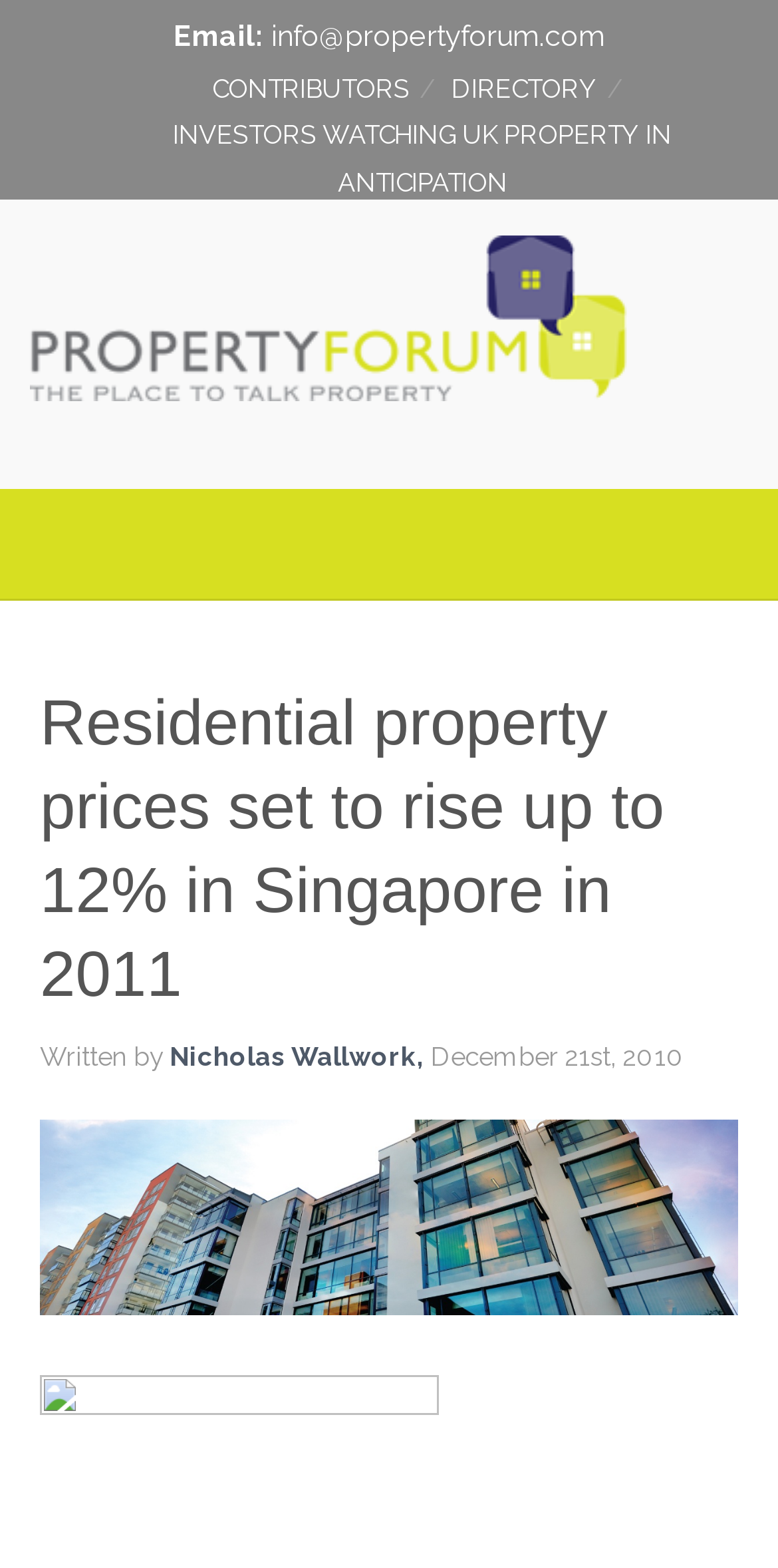Answer this question using a single word or a brief phrase:
What is the topic of the article?

Residential property prices